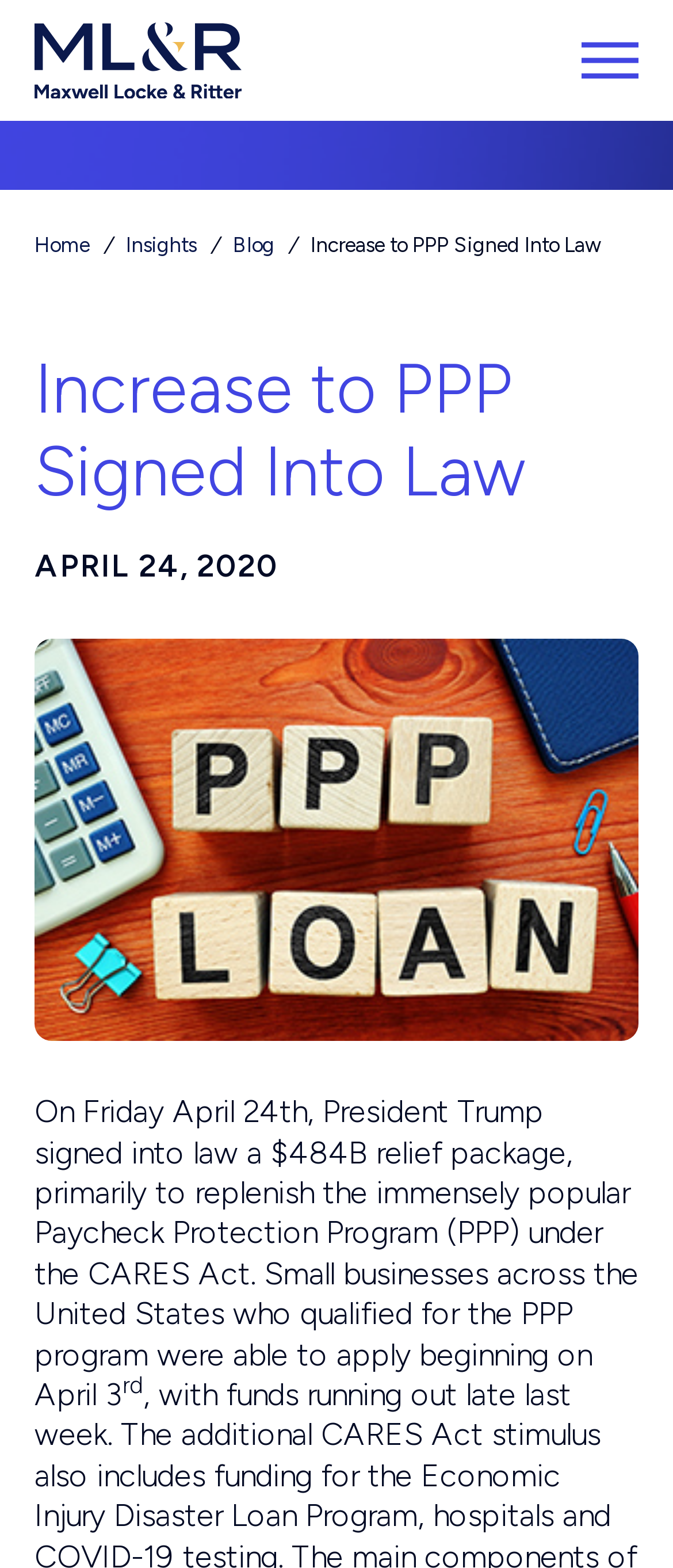What is the amount of the relief package?
Examine the image and give a concise answer in one word or a short phrase.

$484B